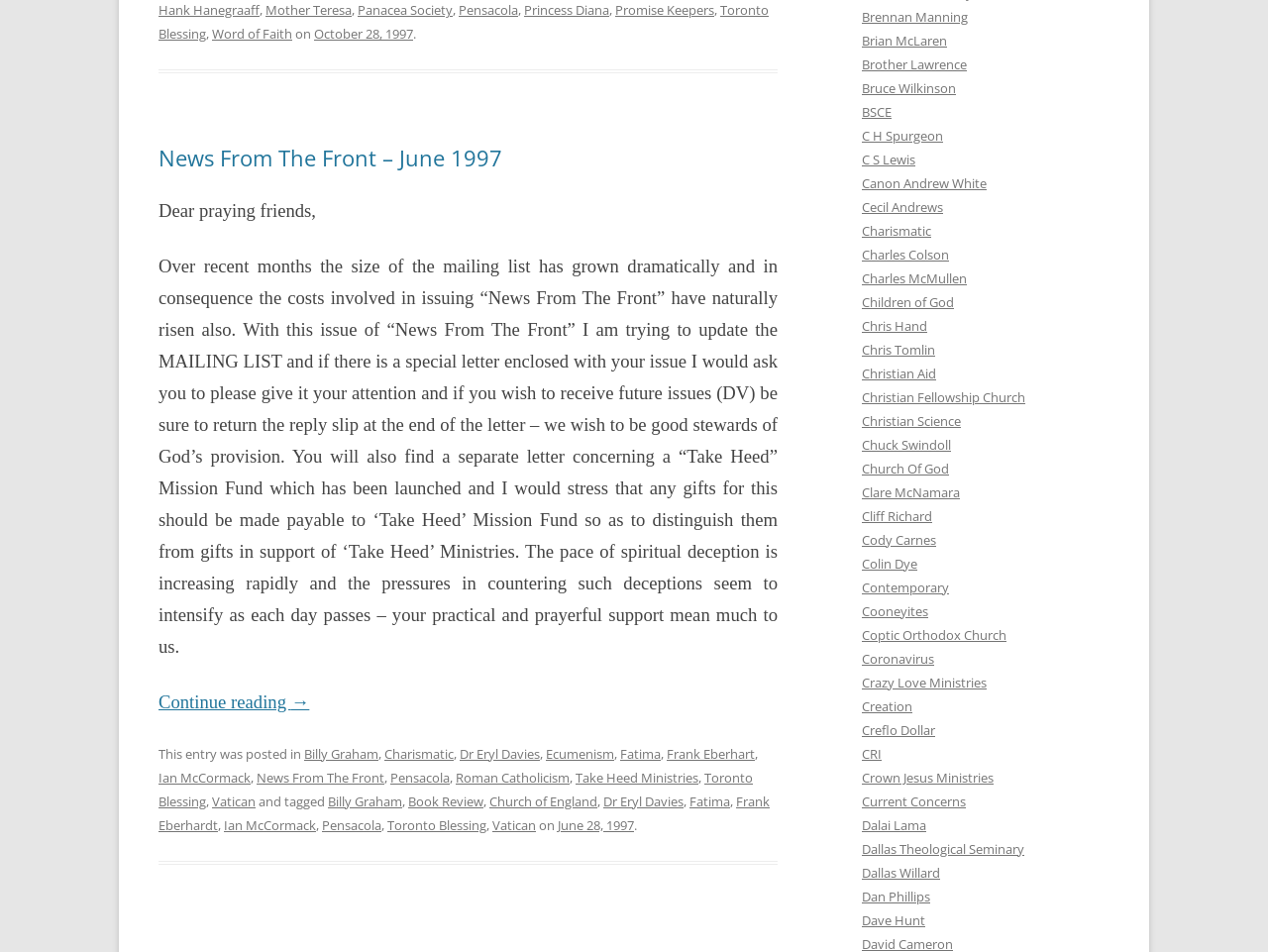Please determine the bounding box coordinates of the element to click in order to execute the following instruction: "Visit the webpage of Take Heed Ministries". The coordinates should be four float numbers between 0 and 1, specified as [left, top, right, bottom].

[0.454, 0.807, 0.551, 0.826]